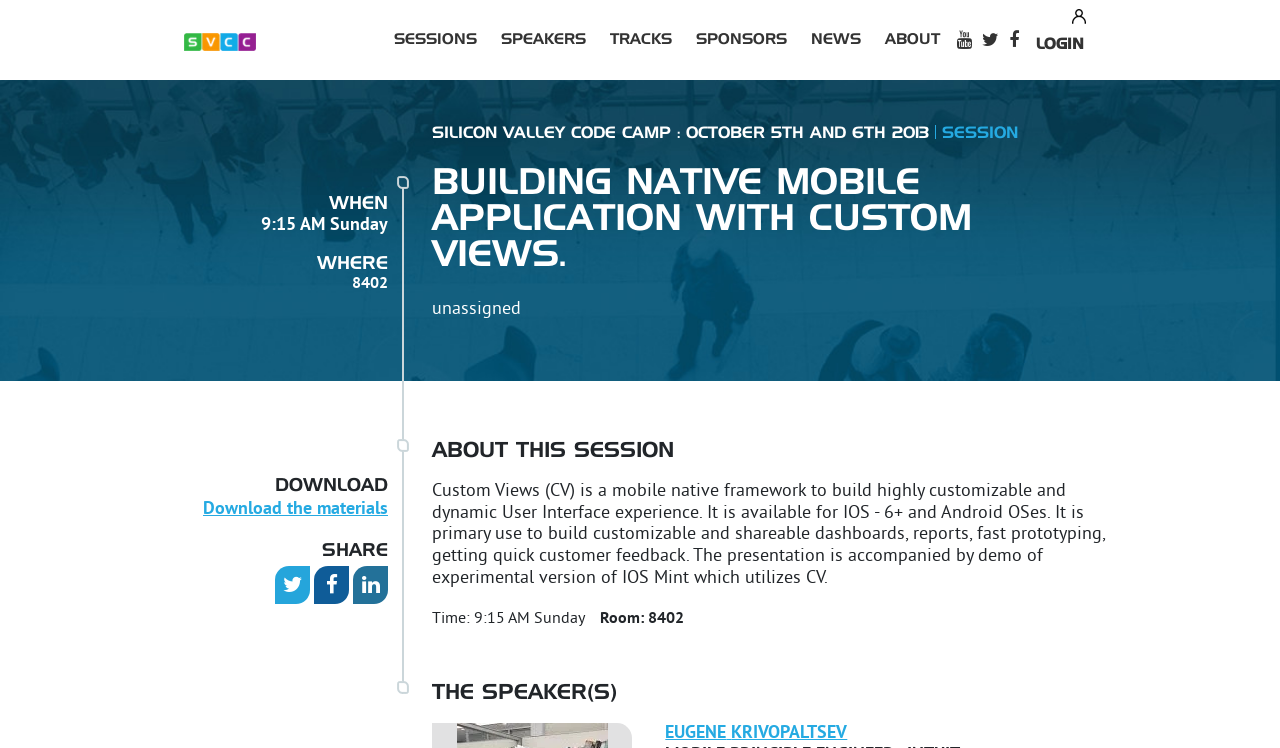Elaborate on the different components and information displayed on the webpage.

The webpage is about Silicon Valley Code Camp, a community event where developers learn from fellow developers. At the top left corner, there is a logo image with a link. Below the logo, there is a navigation menu with links to SESSIONS, SPEAKERS, TRACKS, SPONSORS, NEWS, and ABOUT.

On the right side of the navigation menu, there is a user icon image and a LOGIN link. Below the navigation menu, there is a section with information about the event, including the date and time (9:15 AM Sunday) and location (8402).

The main content of the page is about a specific session, "BUILDING NATIVE MOBILE APPLICATION WITH CUSTOM VIEWS." The session title is in a heading, and below it, there is a description of the session, which includes information about Custom Views, a mobile native framework. The description is accompanied by a demo of an experimental version of IOS Mint.

Below the session description, there is information about the session time and room. On the right side of the page, there is a section about the speaker, Eugene Krivopaltsev, with a link to his profile. At the bottom left corner, there are links to DOWNLOAD and SHARE the session materials.